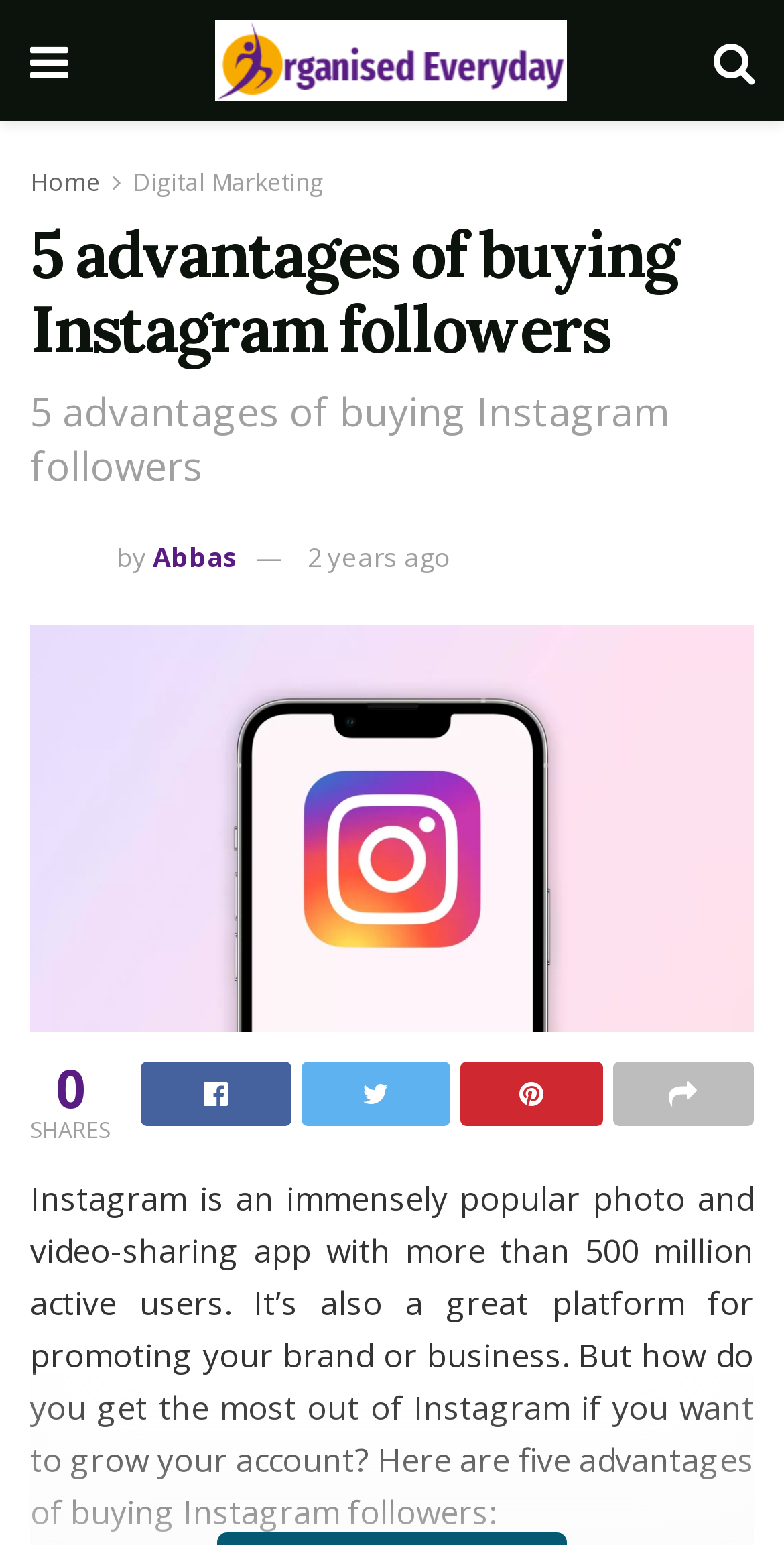Determine the bounding box coordinates for the UI element described. Format the coordinates as (top-left x, top-left y, bottom-right x, bottom-right y) and ensure all values are between 0 and 1. Element description: parent_node: Comment * name="comment"

None